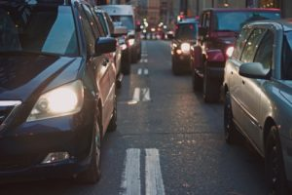What is the theme reflected in the image?
Utilize the information in the image to give a detailed answer to the question.

The caption states that the image visually reflects the theme of 'work', highlighting the daily grind and pressures of city life that often leave individuals feeling trapped in a cycle of relentless schedules and commutes, reinforcing the societal definitions of productivity and usefulness.